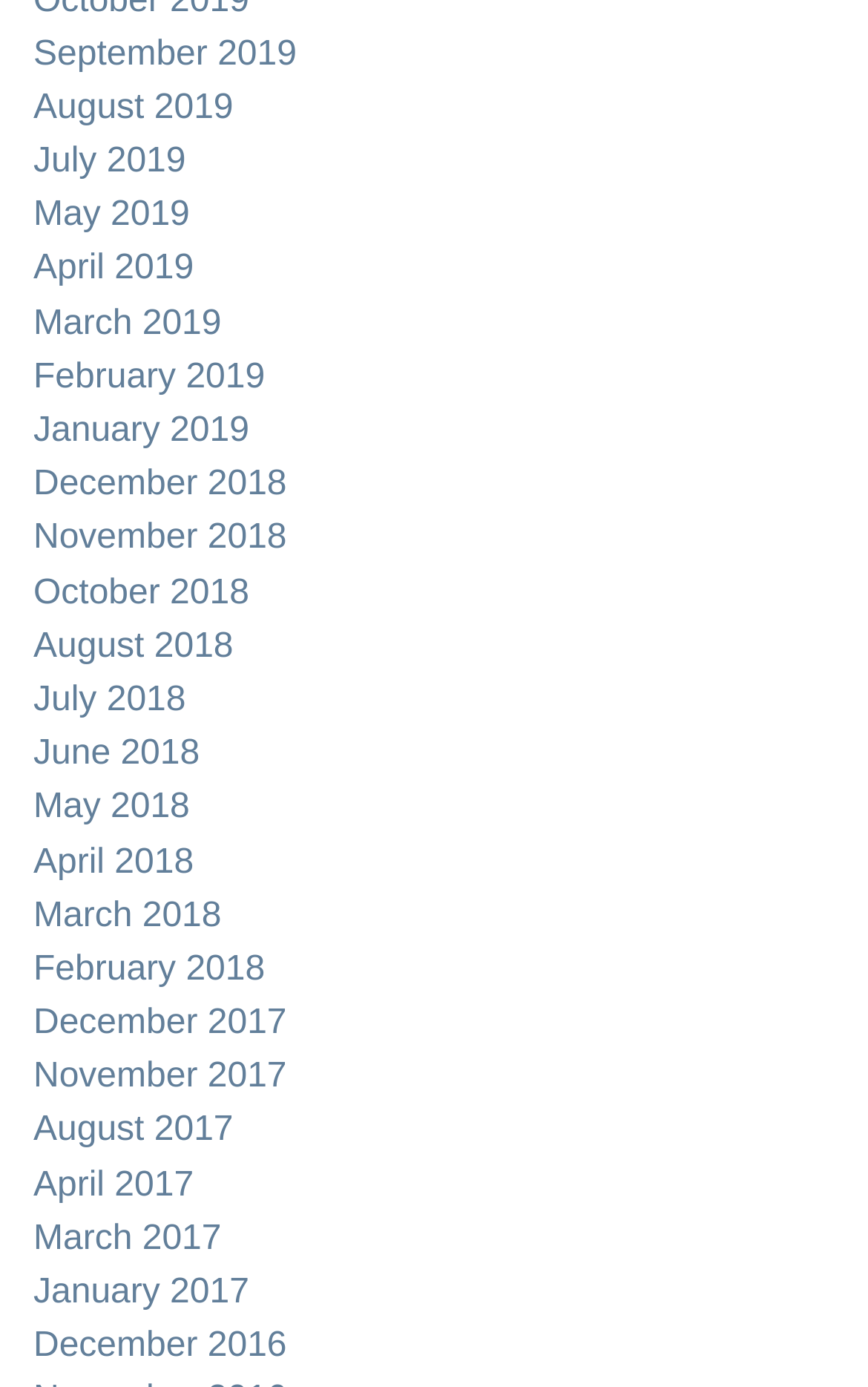Pinpoint the bounding box coordinates of the area that should be clicked to complete the following instruction: "View September 2019". The coordinates must be given as four float numbers between 0 and 1, i.e., [left, top, right, bottom].

[0.038, 0.024, 0.962, 0.062]